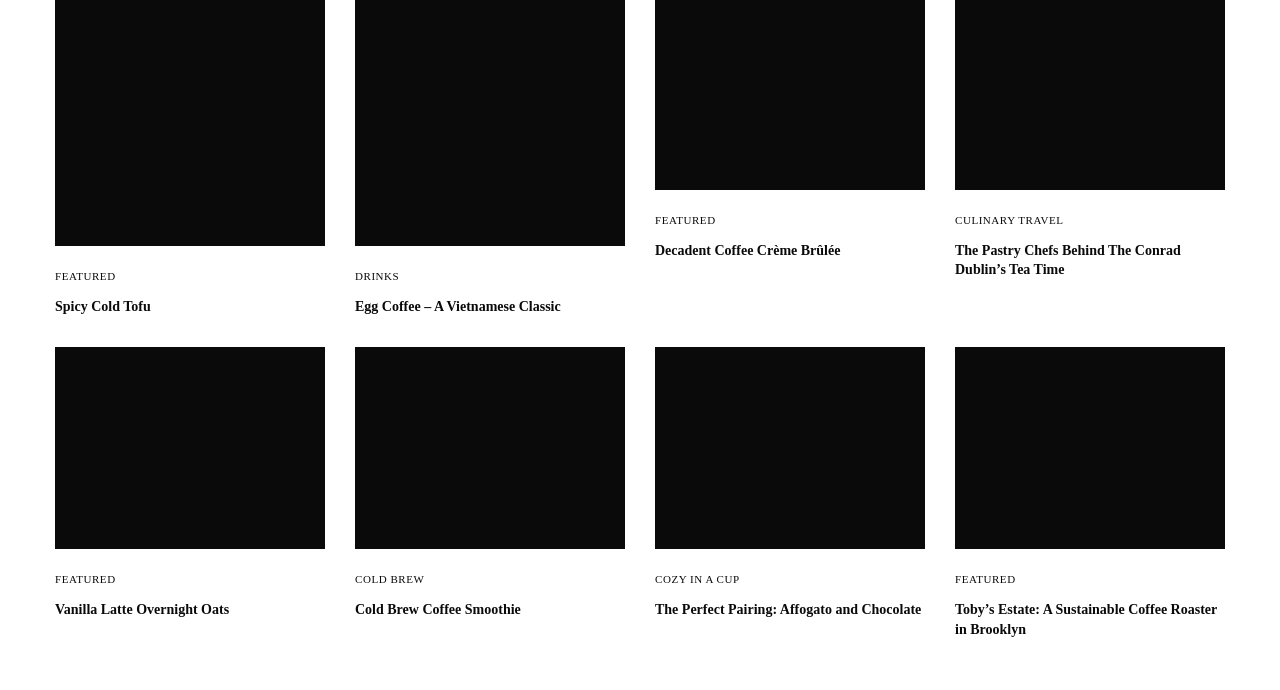Please answer the following query using a single word or phrase: 
How many images are on the page?

4